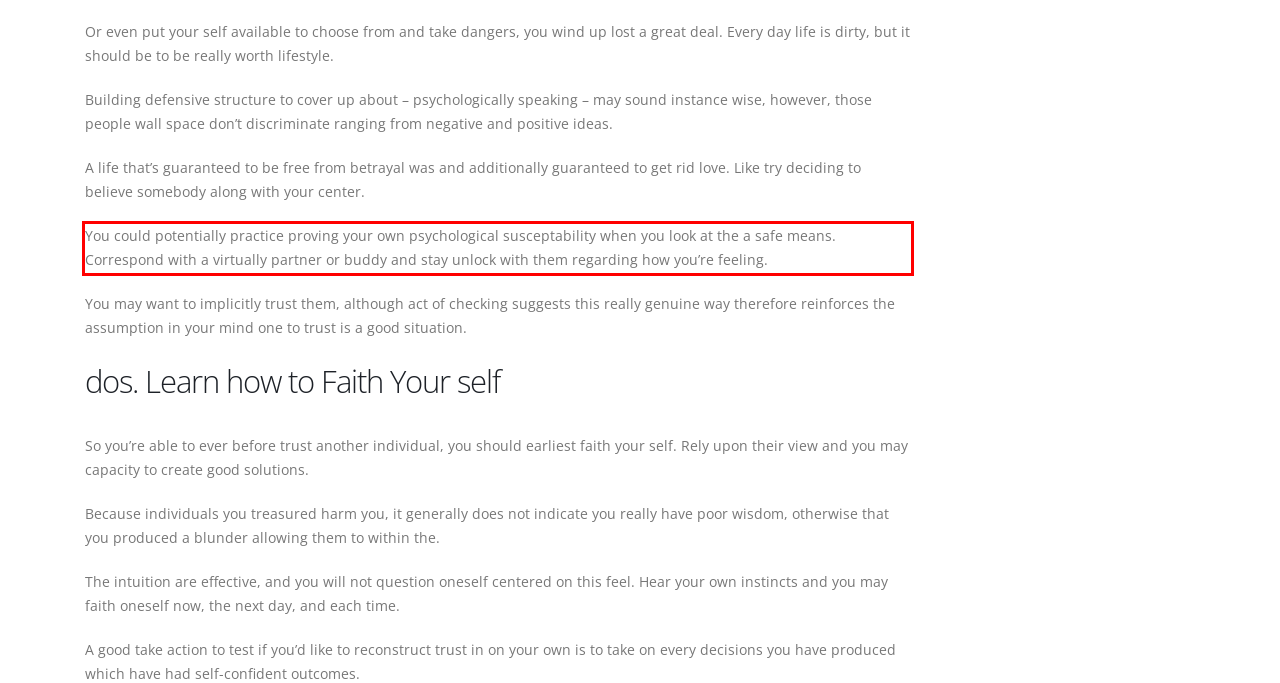You have a screenshot of a webpage where a UI element is enclosed in a red rectangle. Perform OCR to capture the text inside this red rectangle.

You could potentially practice proving your own psychological susceptability when you look at the a safe means. Correspond with a virtually partner or buddy and stay unlock with them regarding how you’re feeling.